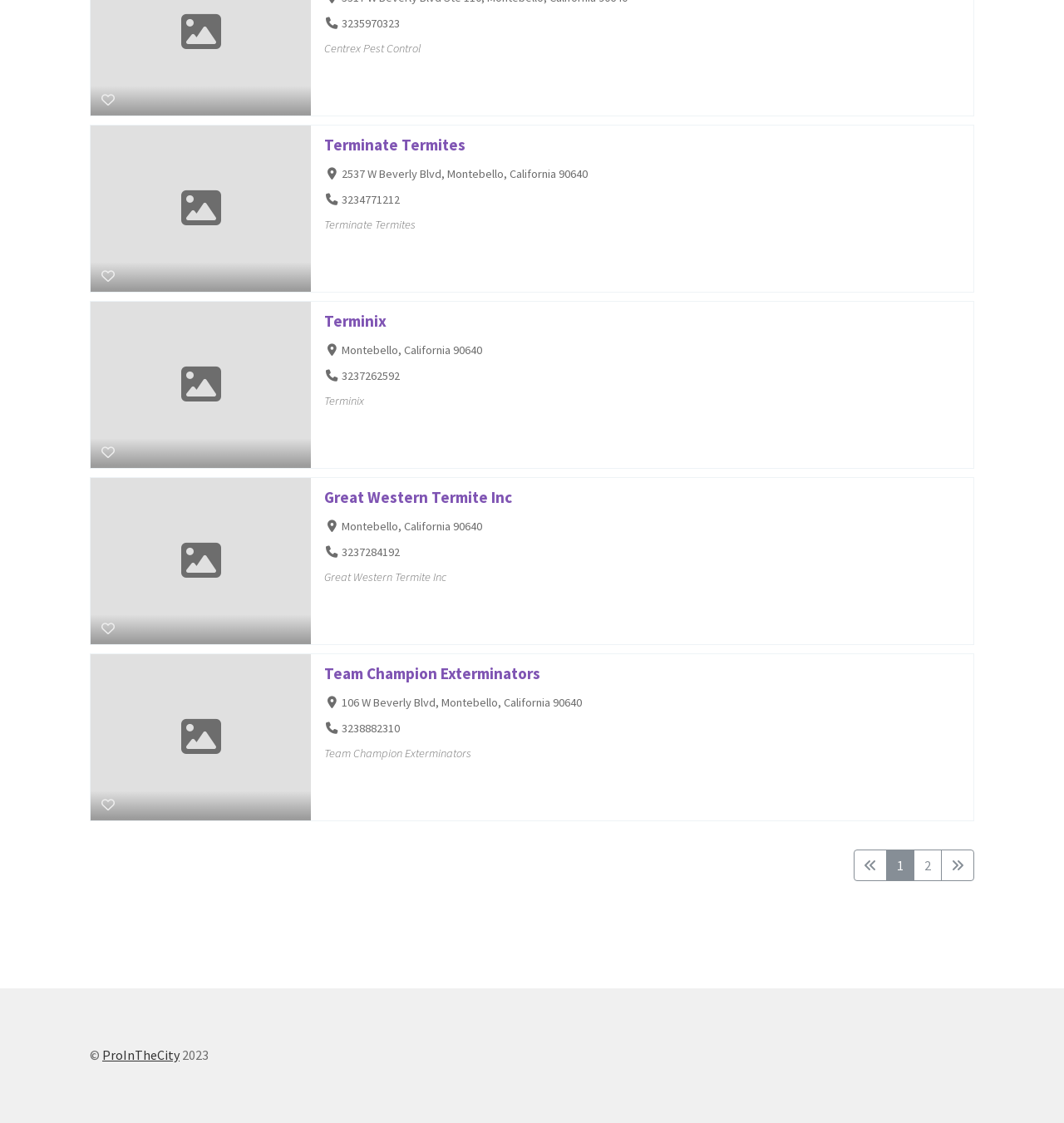Using the given description, provide the bounding box coordinates formatted as (top-left x, top-left y, bottom-right x, bottom-right y), with all values being floating point numbers between 0 and 1. Description: Team Champion Exterminators

[0.305, 0.59, 0.508, 0.608]